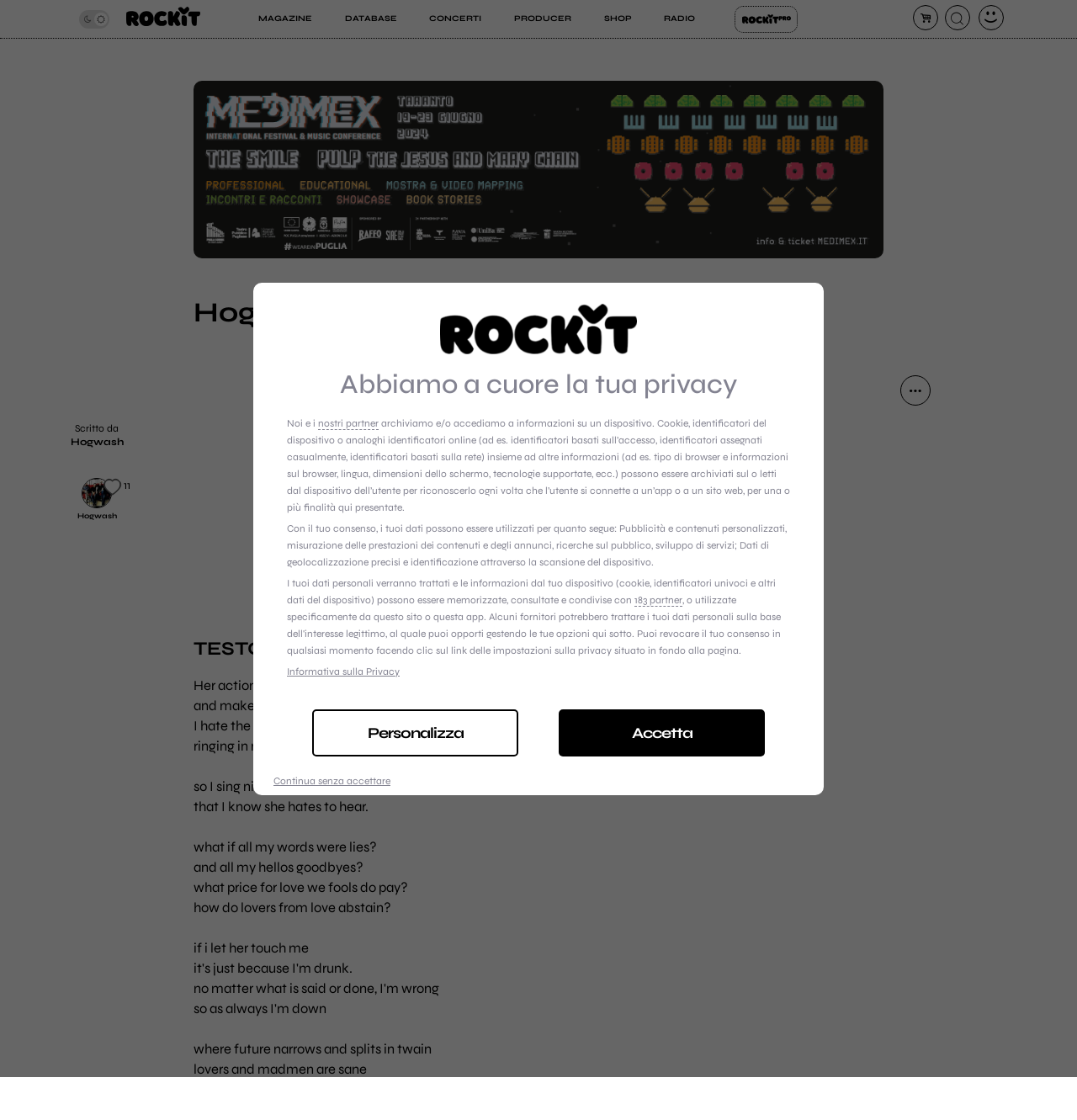Can you determine the bounding box coordinates of the area that needs to be clicked to fulfill the following instruction: "view artisti"?

[0.325, 0.037, 0.356, 0.048]